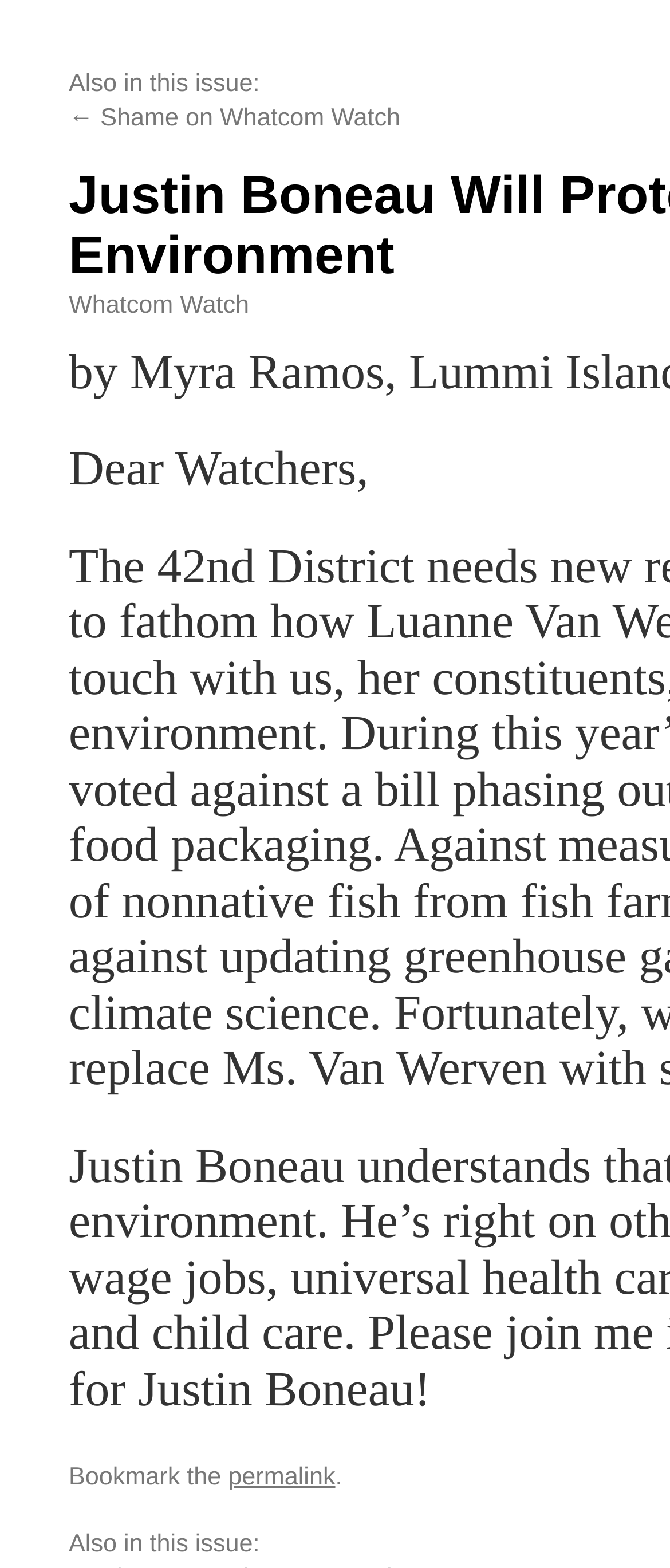Given the element description, predict the bounding box coordinates in the format (top-left x, top-left y, bottom-right x, bottom-right y). Make sure all values are between 0 and 1. Here is the element description: permalink

[0.34, 0.976, 0.5, 0.993]